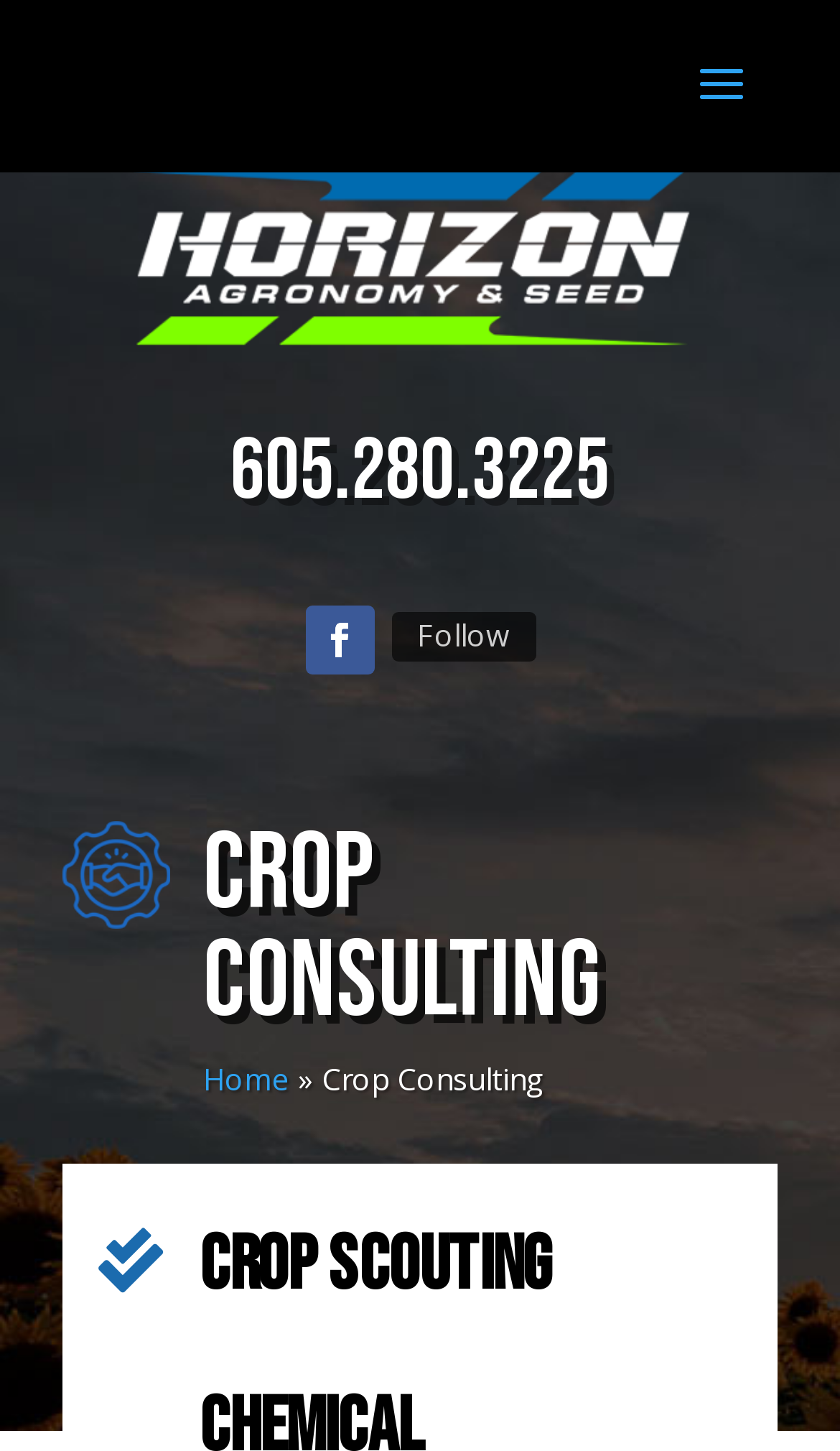What is the phone number on the top?
Please provide a comprehensive answer based on the information in the image.

I found the phone number by looking at the top section of the webpage, where I saw a heading element with the text '605.280.3225'.